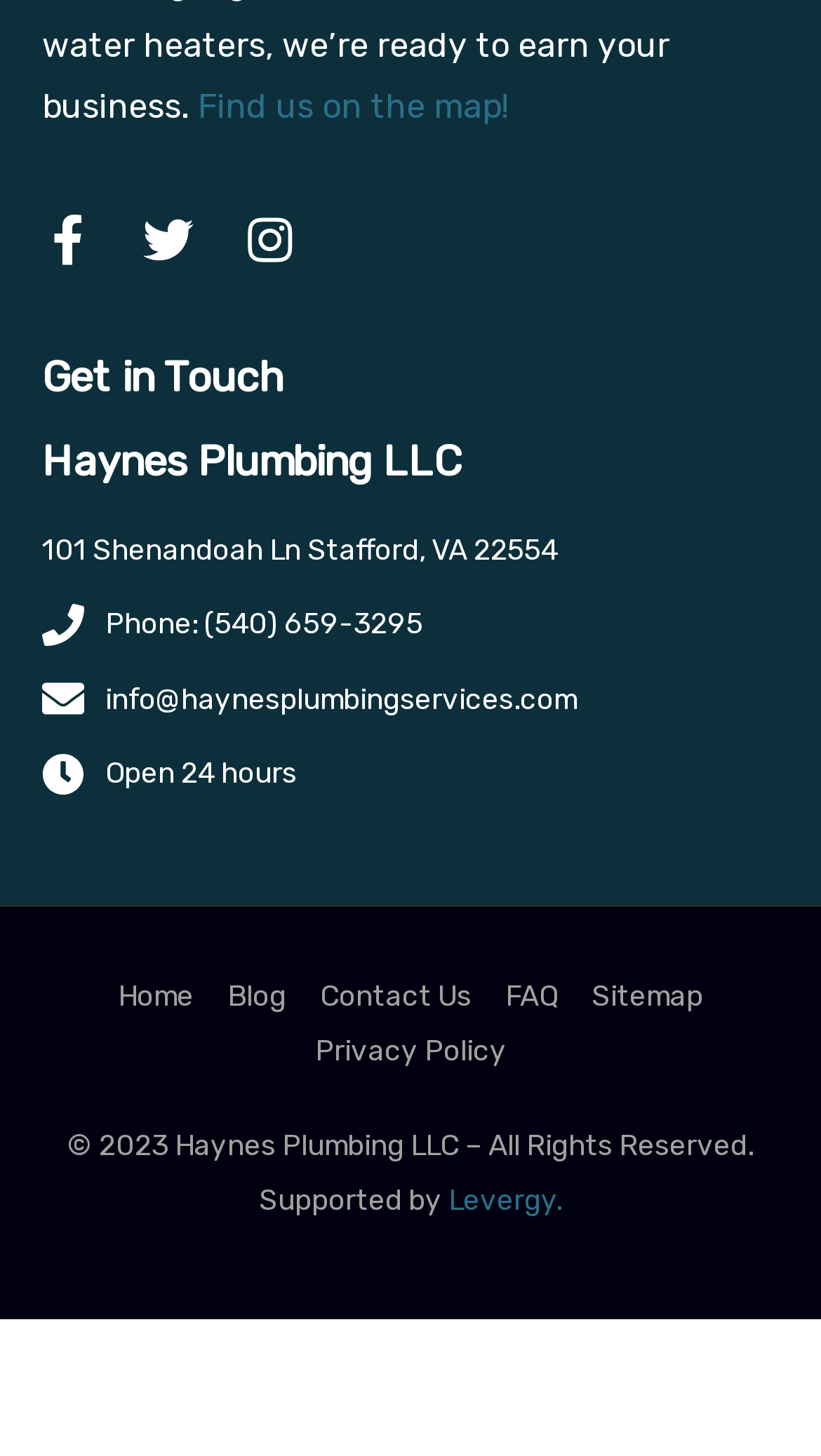Carefully examine the image and provide an in-depth answer to the question: What are the business hours?

The business hours can be found in the static text element with the text 'Open 24 hours' located in the middle of the webpage.